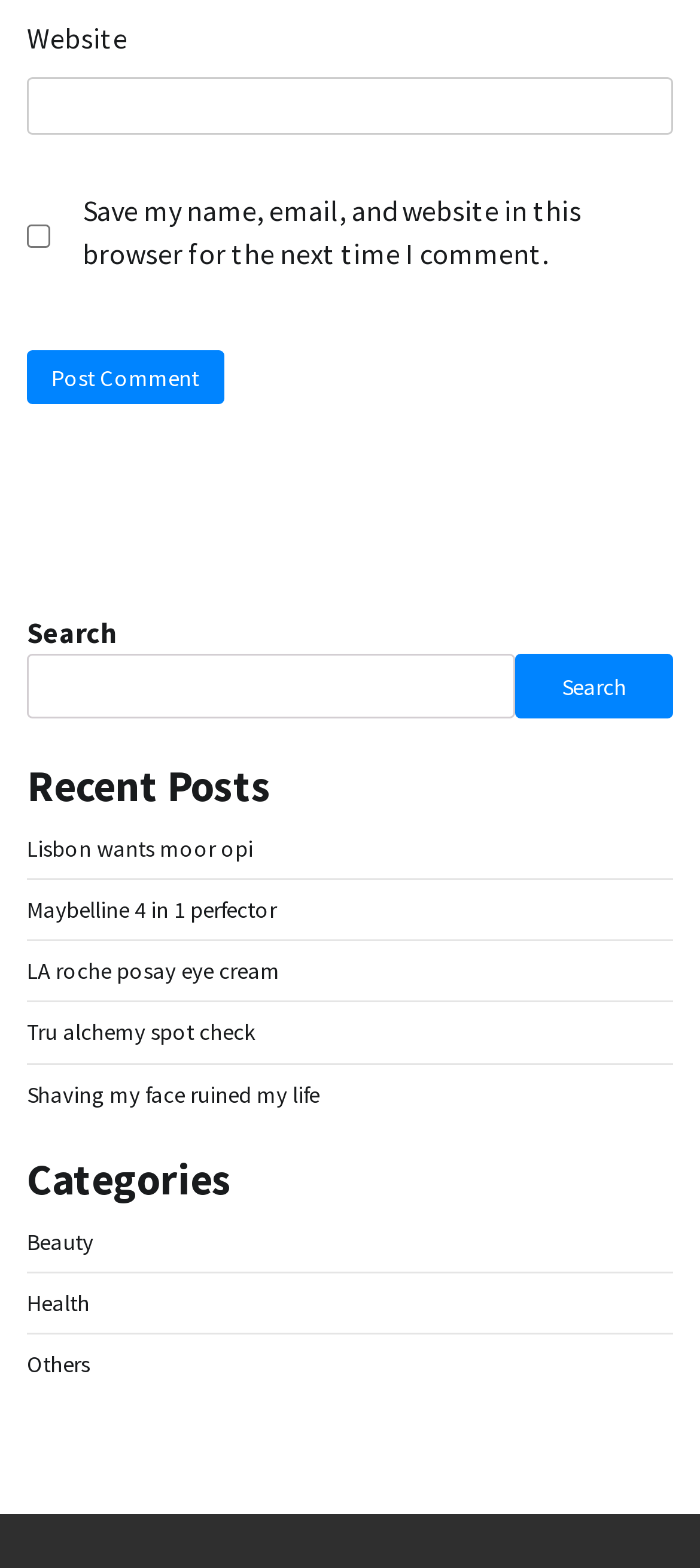Use a single word or phrase to answer the question: What is the first search box placeholder text?

Search